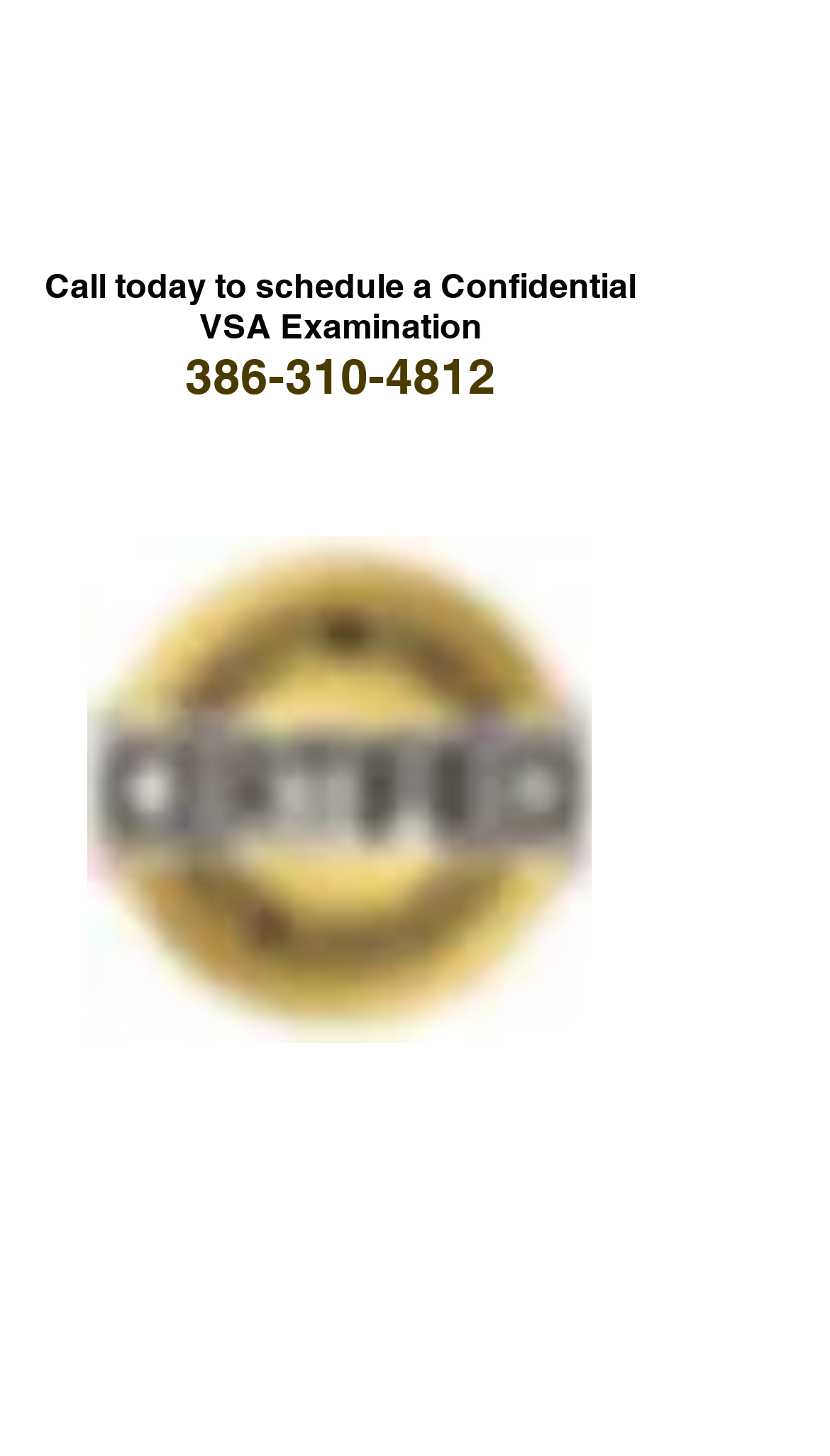Based on the element description: "386-310-4812", identify the UI element and provide its bounding box coordinates. Use four float numbers between 0 and 1, [left, top, right, bottom].

[0.223, 0.238, 0.597, 0.278]